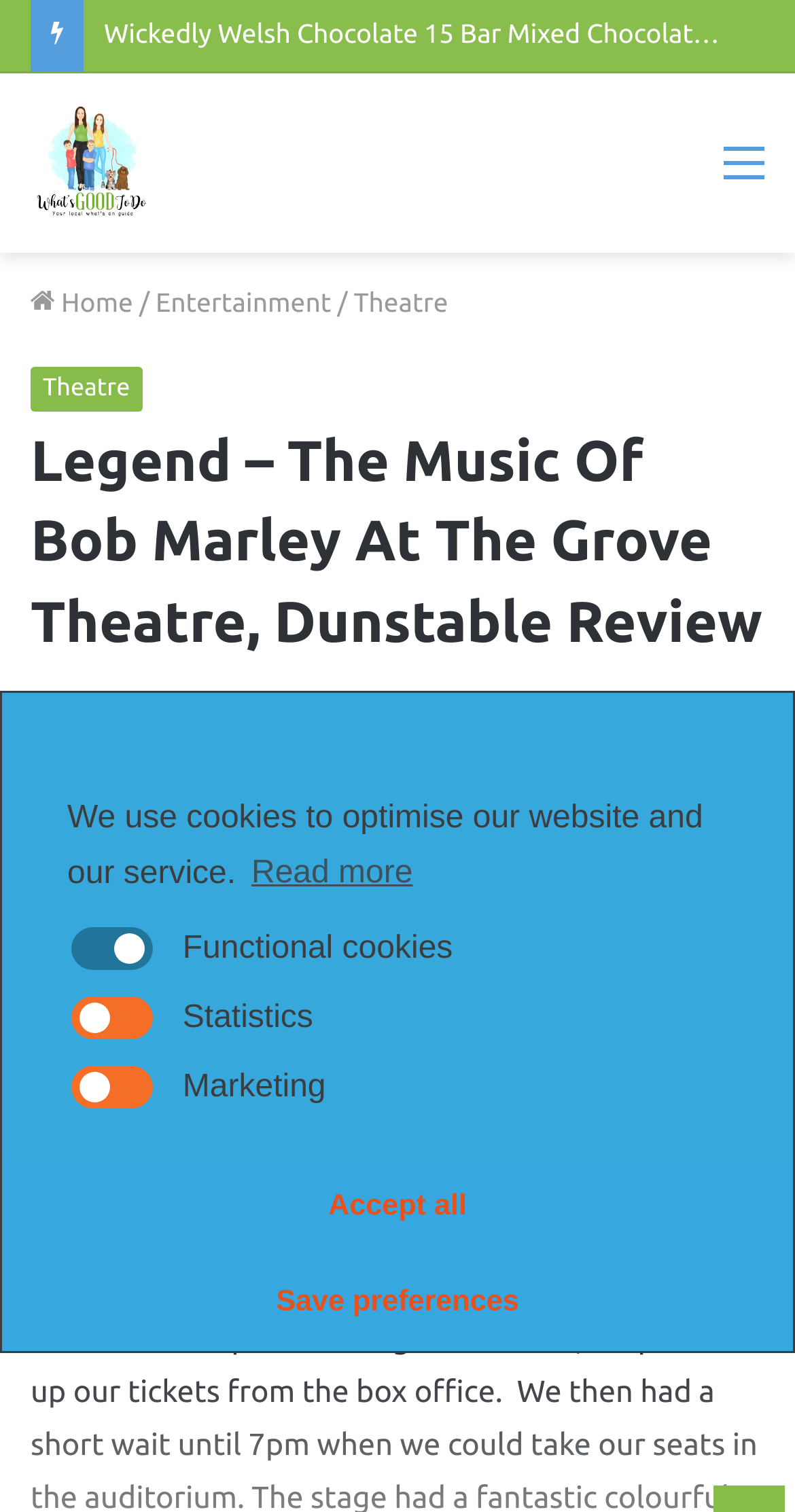Specify the bounding box coordinates for the region that must be clicked to perform the given instruction: "Click on the 'Facebook' link".

[0.0, 0.841, 0.25, 0.895]